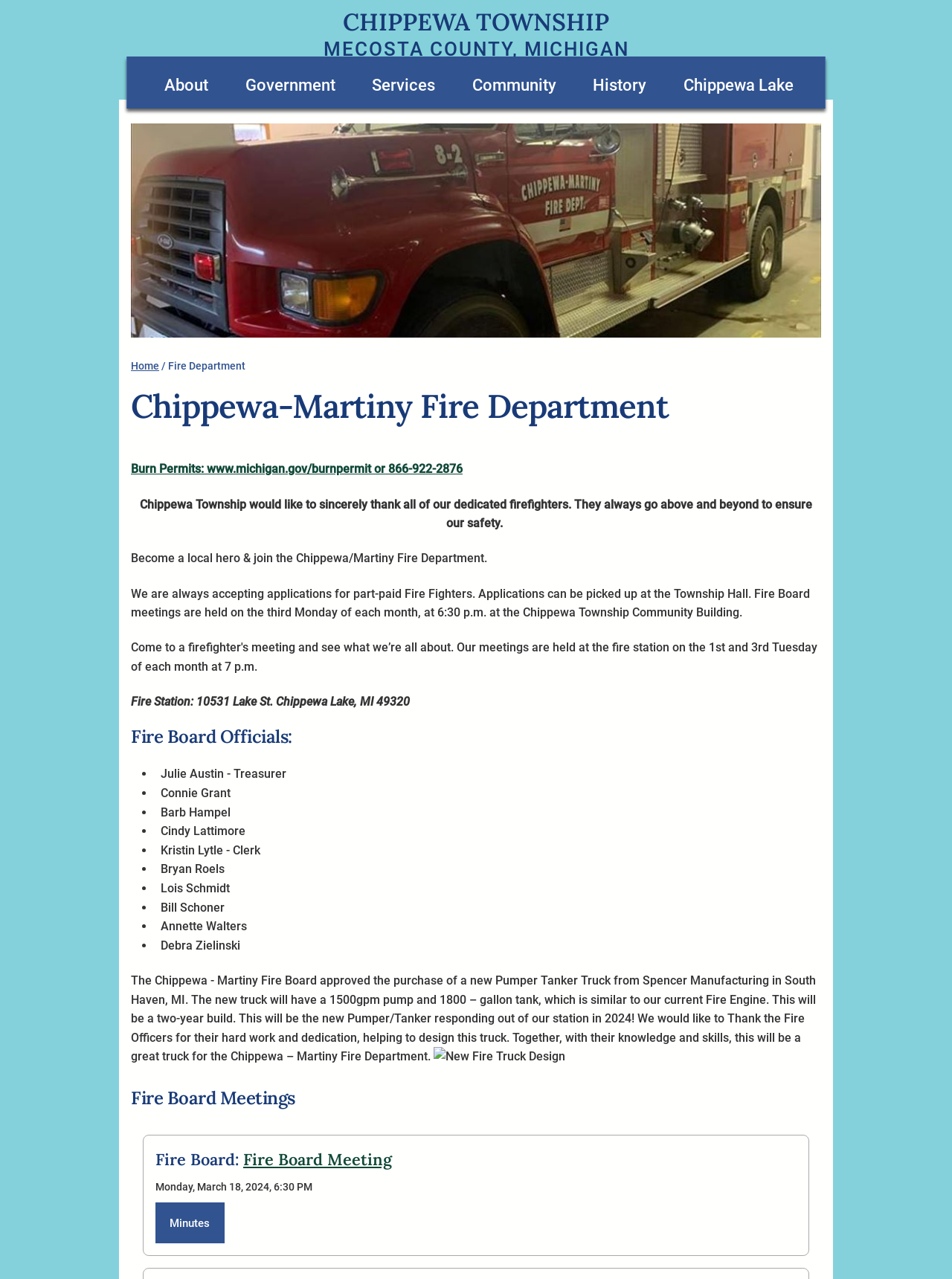What is the address of the fire station?
Based on the image, answer the question with a single word or brief phrase.

10531 Lake St. Chippewa Lake, MI 49320